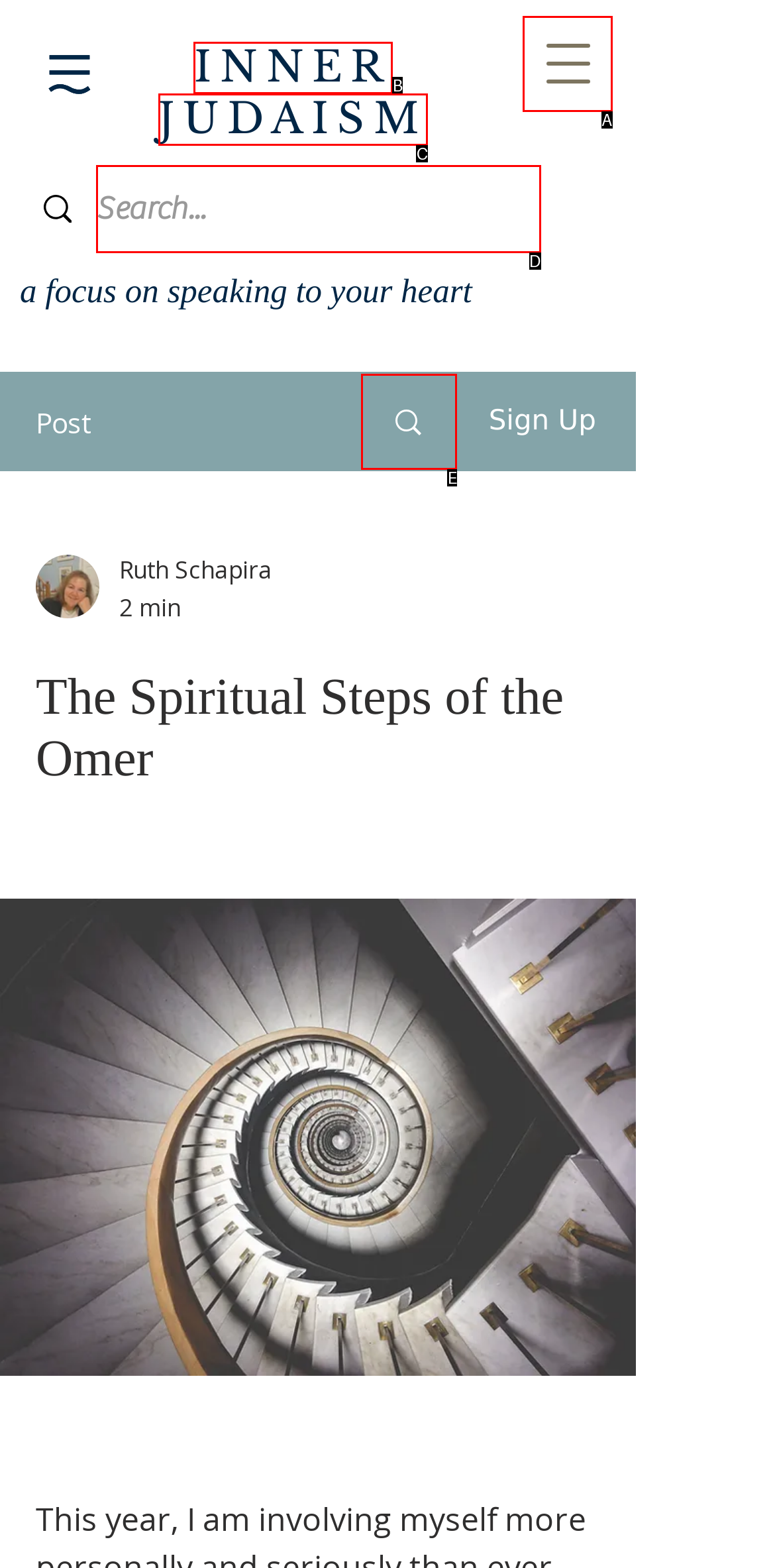Which HTML element among the options matches this description: JUDAISM? Answer with the letter representing your choice.

C